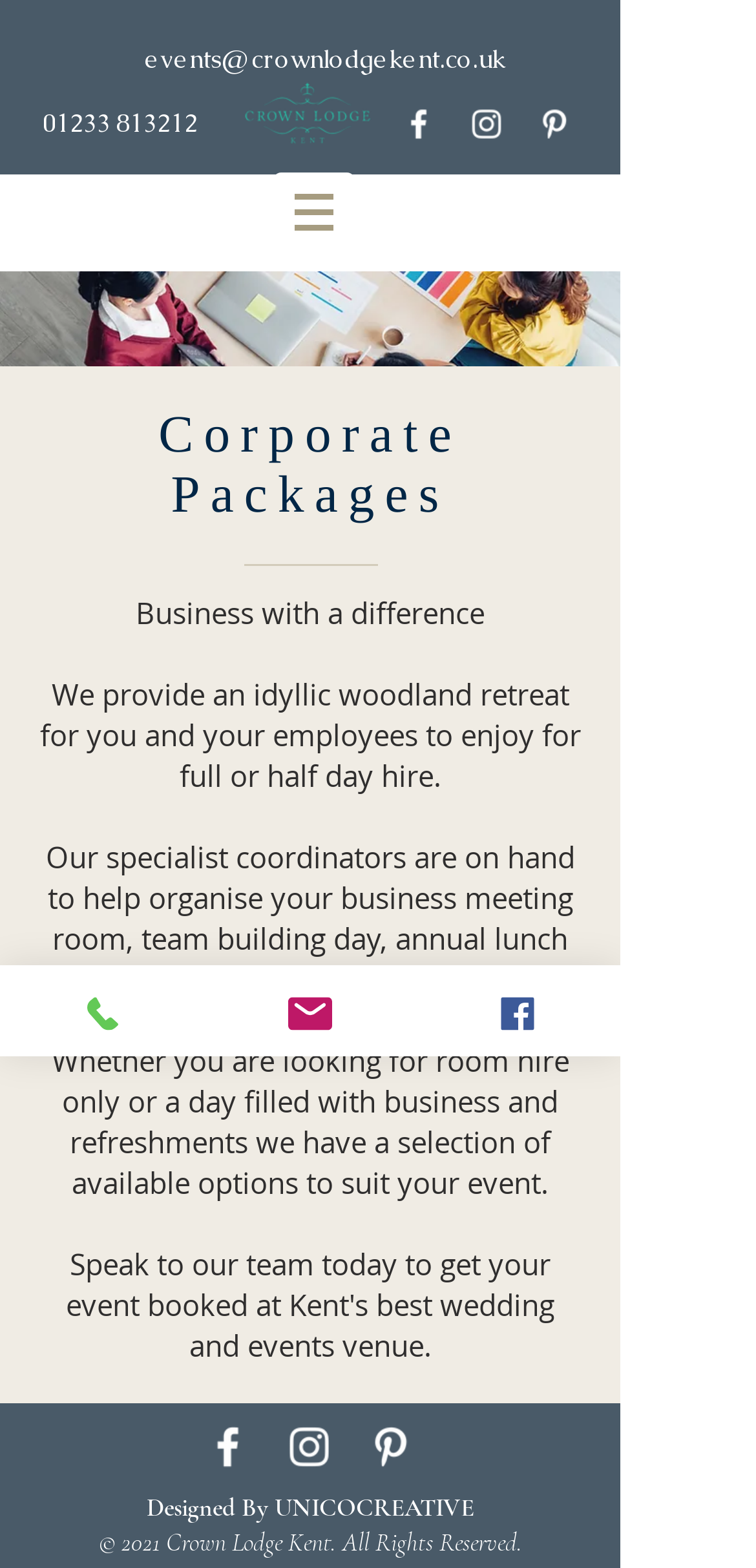Could you find the bounding box coordinates of the clickable area to complete this instruction: "View the corporate packages"?

[0.051, 0.258, 0.769, 0.334]